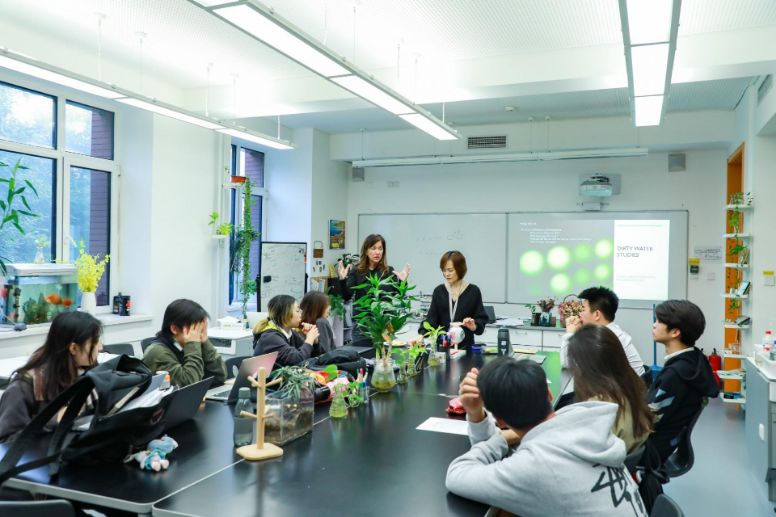How many instructors are leading the session?
Based on the visual, give a brief answer using one word or a short phrase.

Two